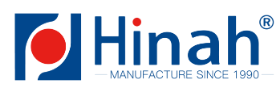Create a detailed narrative for the image.

The image features the logo of Hinah, a company that has been manufacturing since 1990. The logo combines a bold blue color with a striking red circular element, symbolizing innovation and reliability. The design emphasizes the brand's commitment to quality and experience in the industry. The logo effectively captures attention while conveying a sense of professionalism and trust, making it a recognizable emblem in its field.